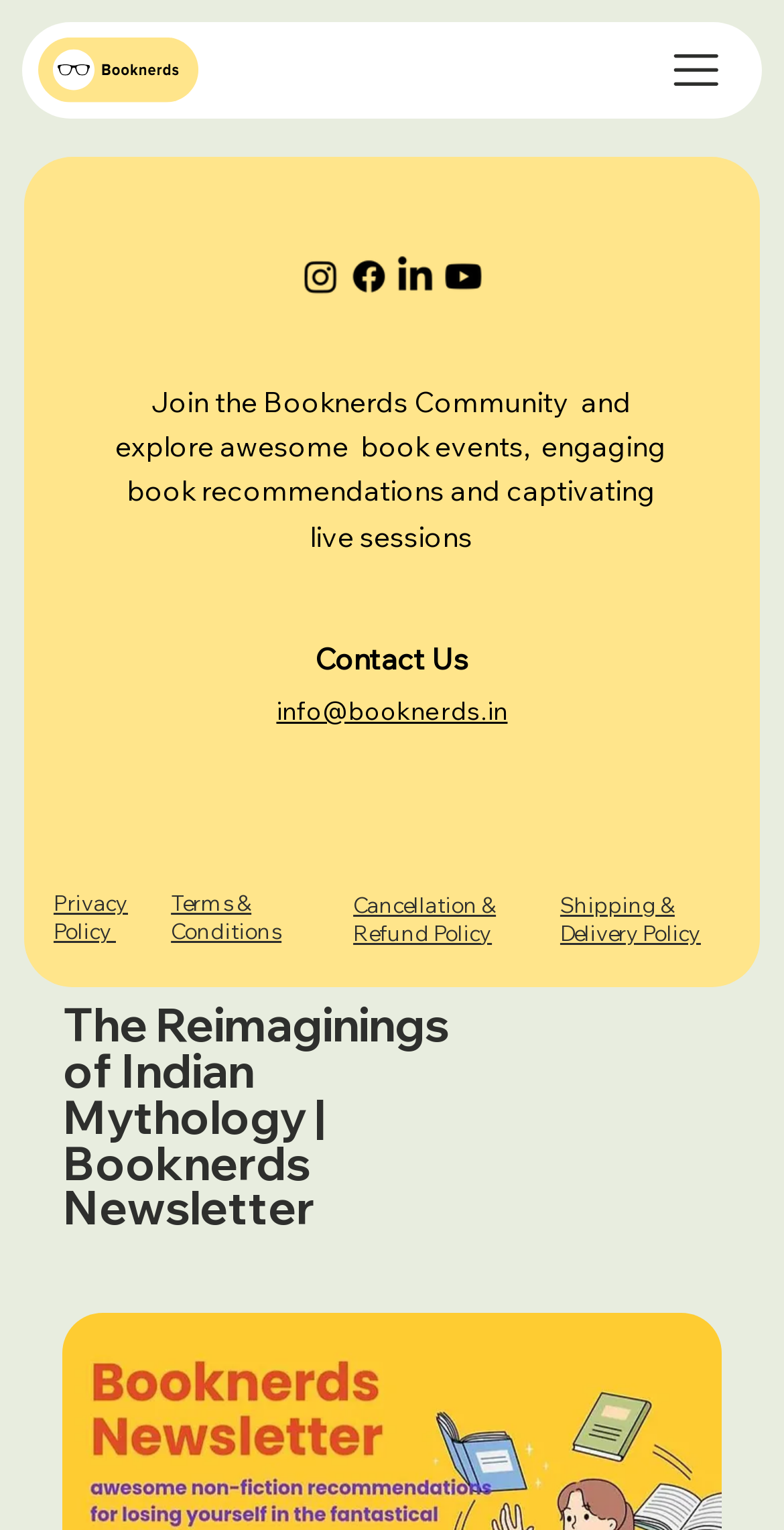Find the bounding box coordinates of the clickable element required to execute the following instruction: "Follow Booknerds on Instagram". Provide the coordinates as four float numbers between 0 and 1, i.e., [left, top, right, bottom].

[0.381, 0.166, 0.435, 0.194]